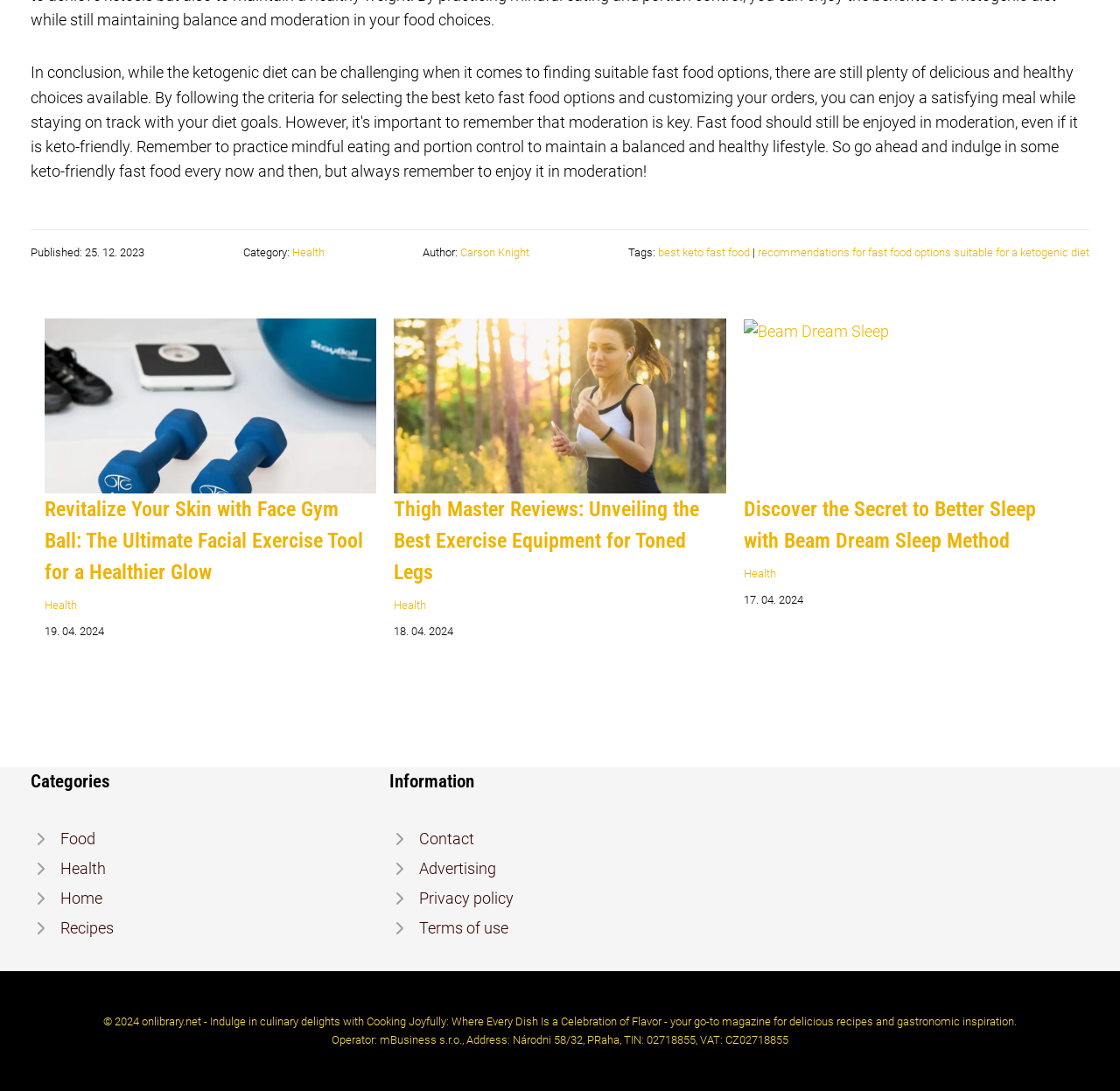How many categories are listed in the complementary section?
With the help of the image, please provide a detailed response to the question.

I looked at the complementary section and found four link elements with the texts 'Food', 'Health', 'Home', and 'Recipes', which are the categories listed.